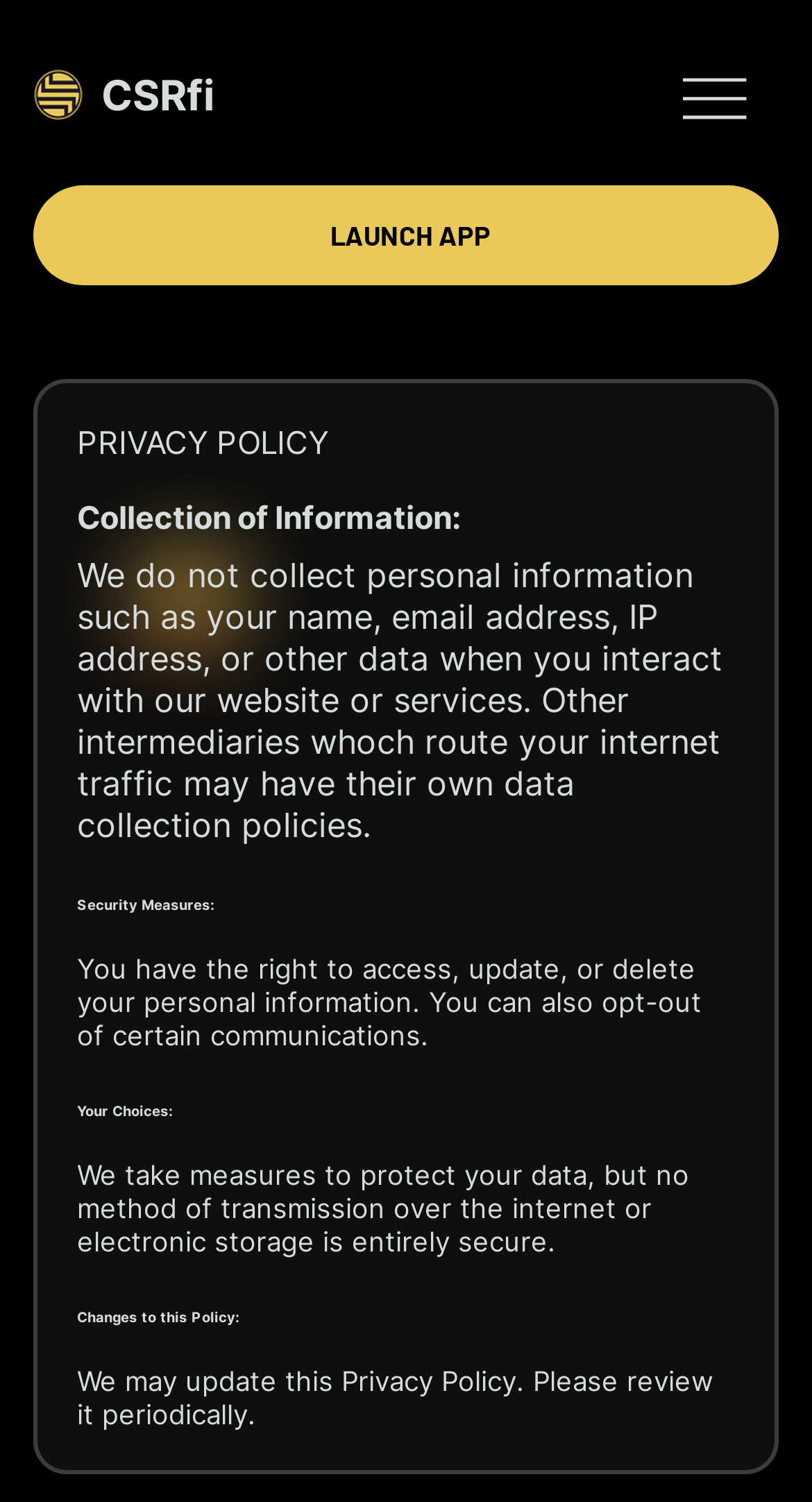What is the purpose of the 'LAUNCH APP' button?
Please give a detailed and elaborate answer to the question based on the image.

The 'LAUNCH APP' button is a prominent element on the webpage, and its purpose is likely to launch the app, although the exact details of what the app does are not specified on this webpage.